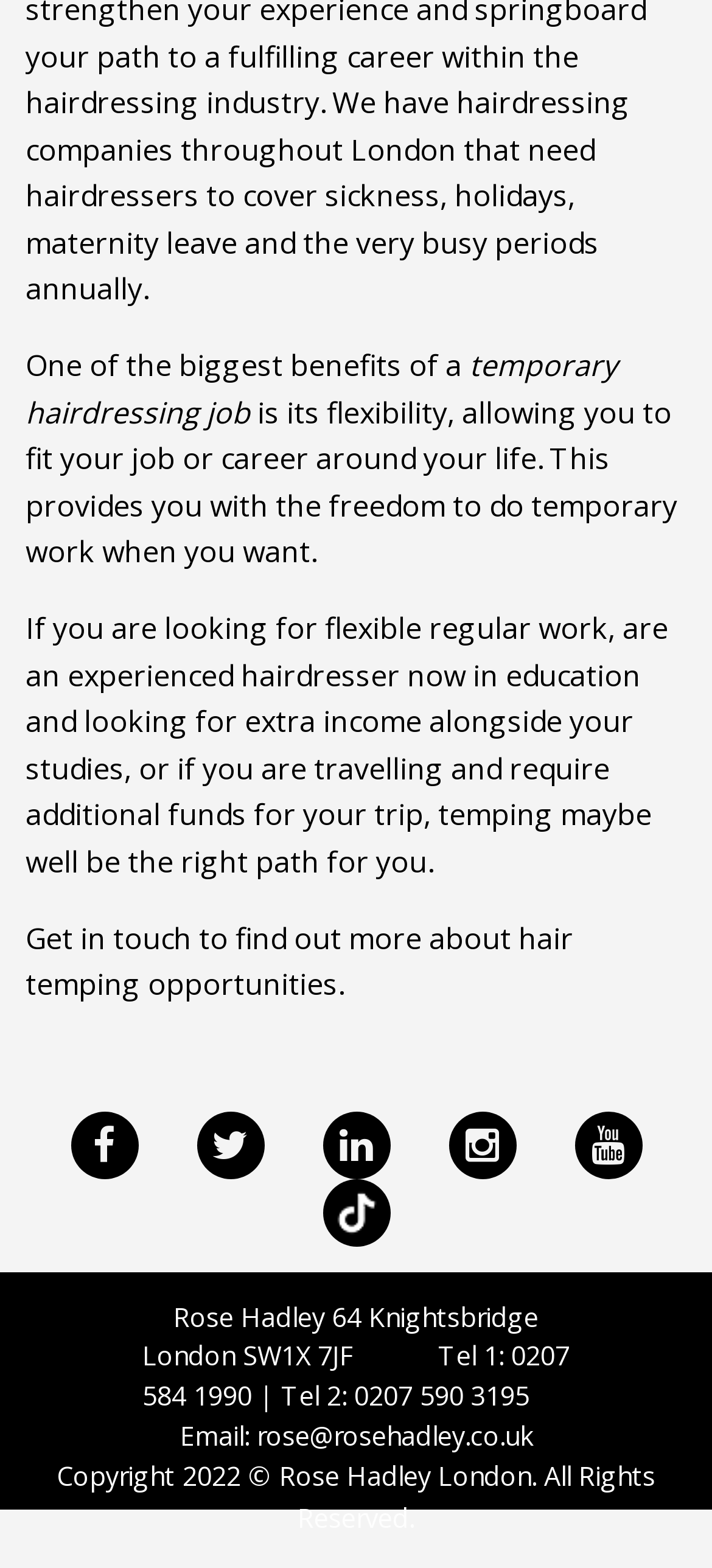Specify the bounding box coordinates of the area to click in order to execute this command: 'Click the Facebook link'. The coordinates should consist of four float numbers ranging from 0 to 1, and should be formatted as [left, top, right, bottom].

[0.099, 0.71, 0.204, 0.736]